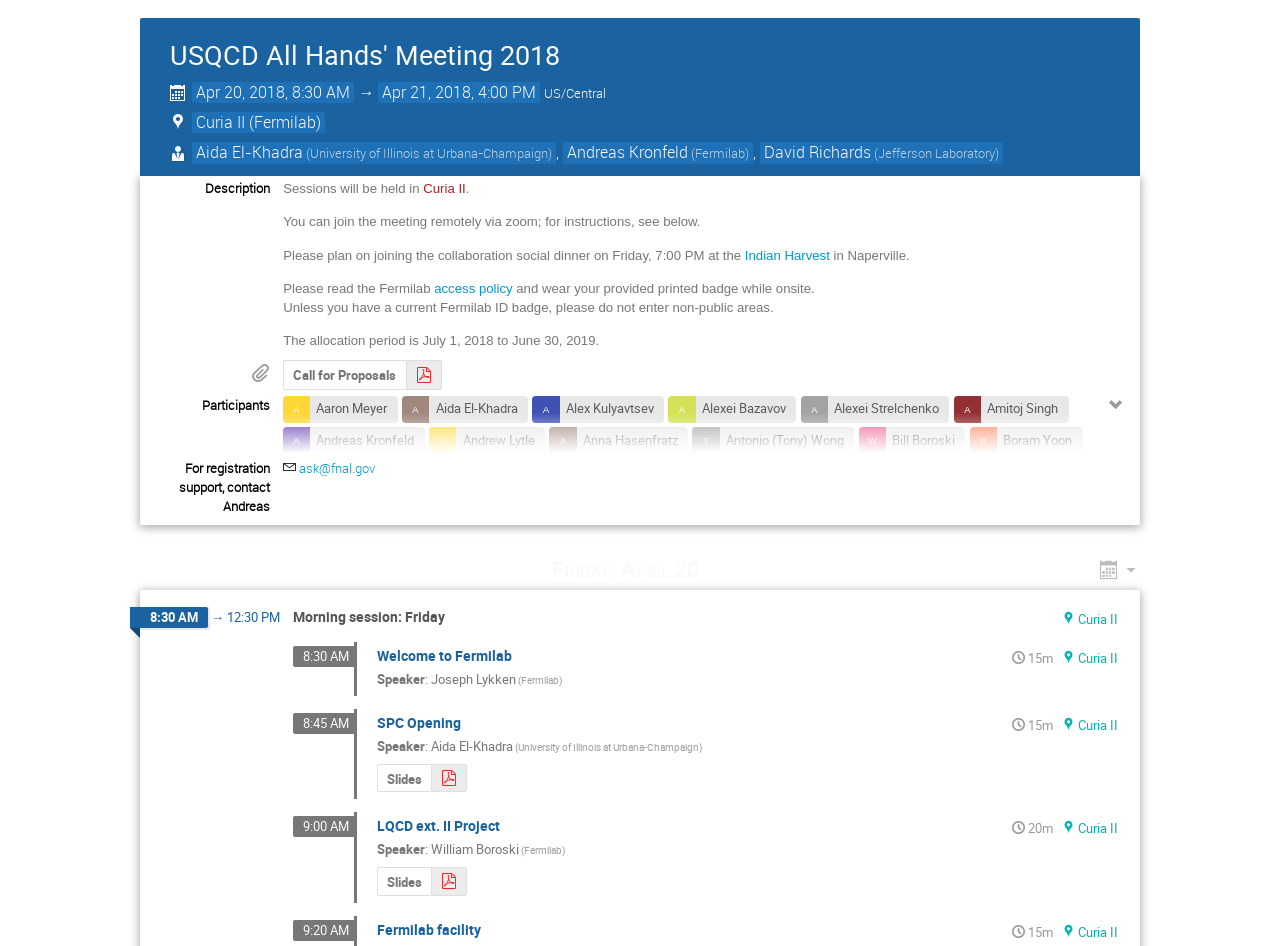Please identify the coordinates of the bounding box that should be clicked to fulfill this instruction: "Click the link to Indian Harvest".

[0.582, 0.262, 0.648, 0.277]